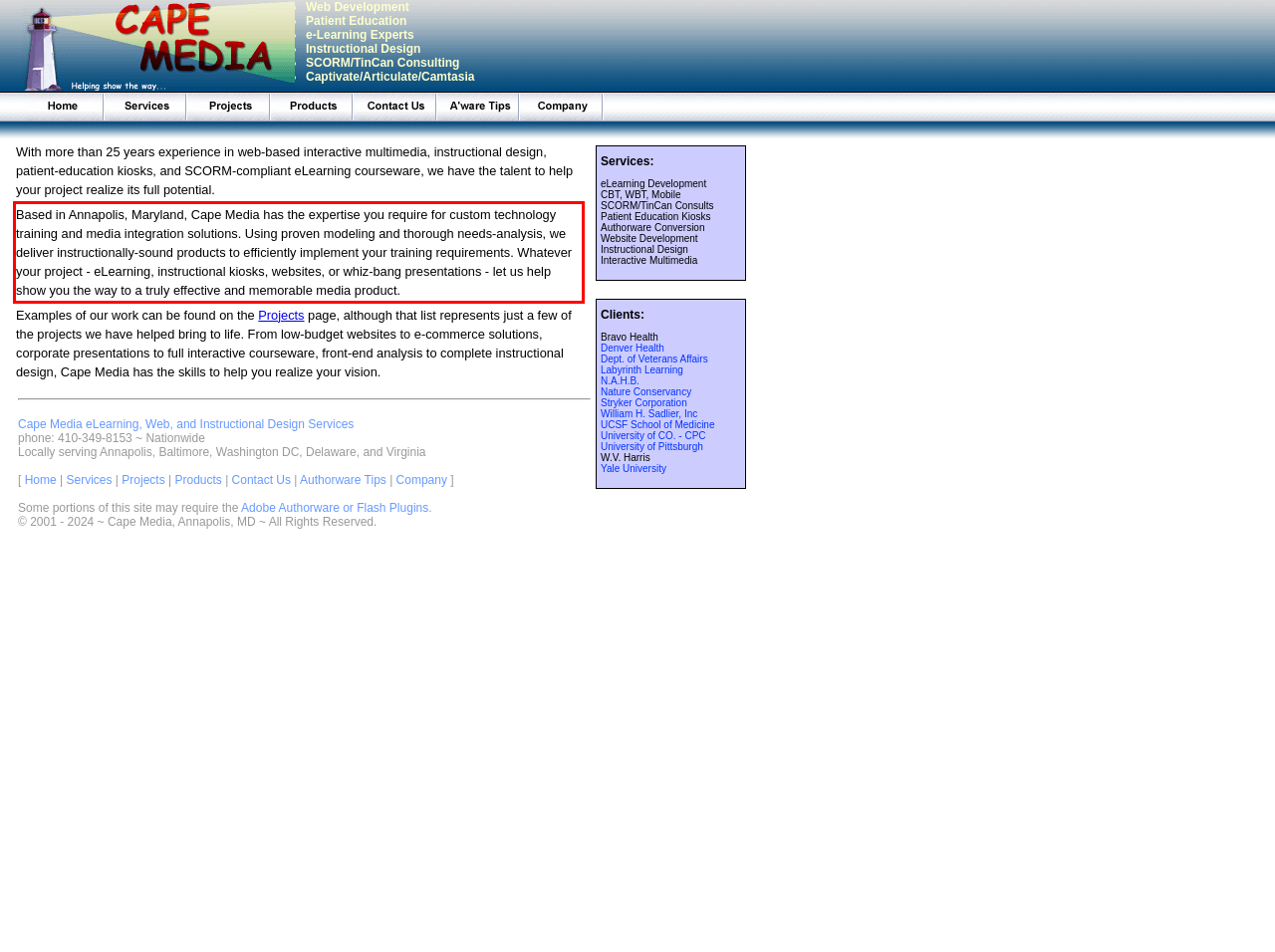You are given a screenshot with a red rectangle. Identify and extract the text within this red bounding box using OCR.

Based in Annapolis, Maryland, Cape Media has the expertise you require for custom technology training and media integration solutions. Using proven modeling and thorough needs-analysis, we deliver instructionally-sound products to efficiently implement your training requirements. Whatever your project - eLearning, instructional kiosks, websites, or whiz-bang presentations - let us help show you the way to a truly effective and memorable media product.